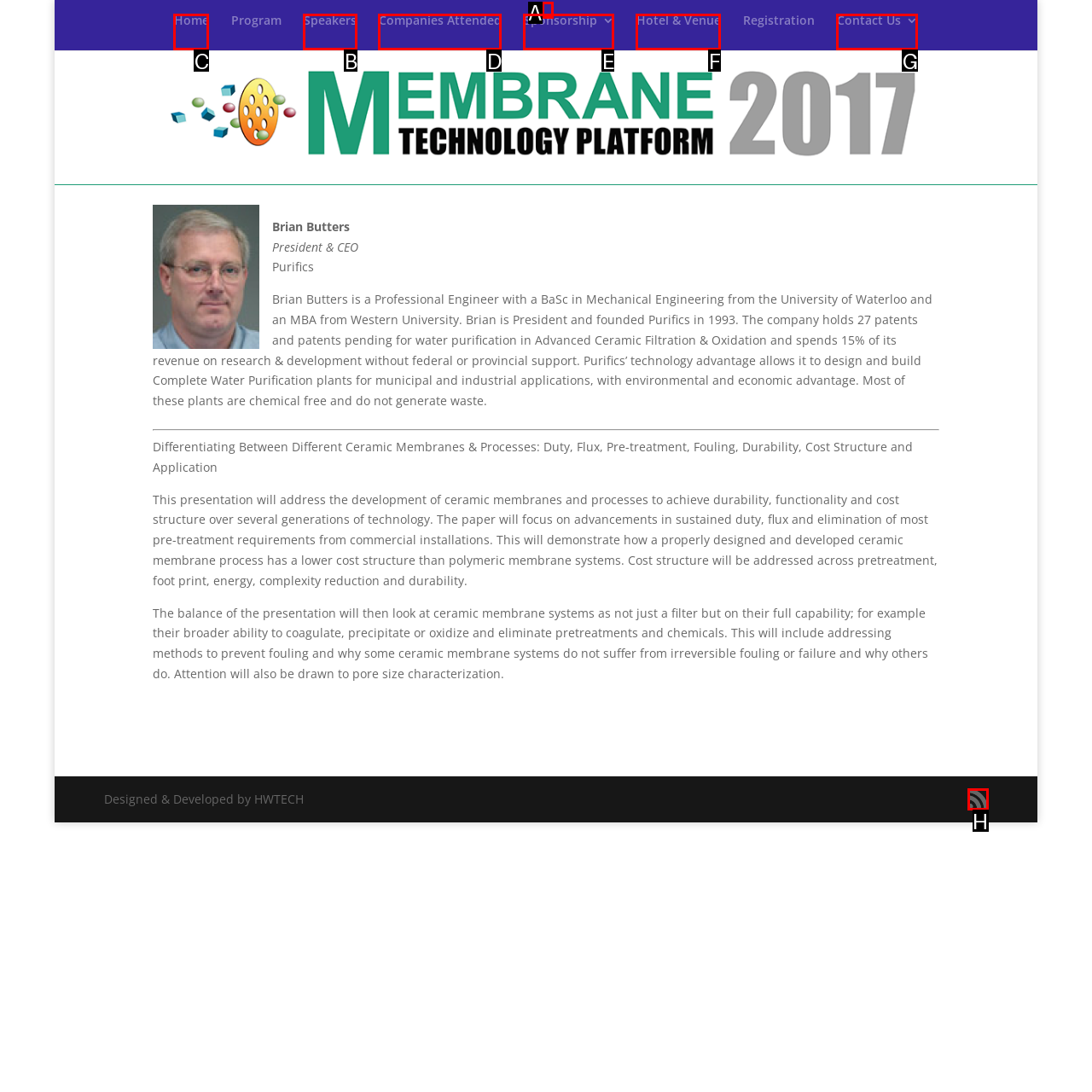Identify the HTML element to click to execute this task: Read about the 'Speakers' Respond with the letter corresponding to the proper option.

B